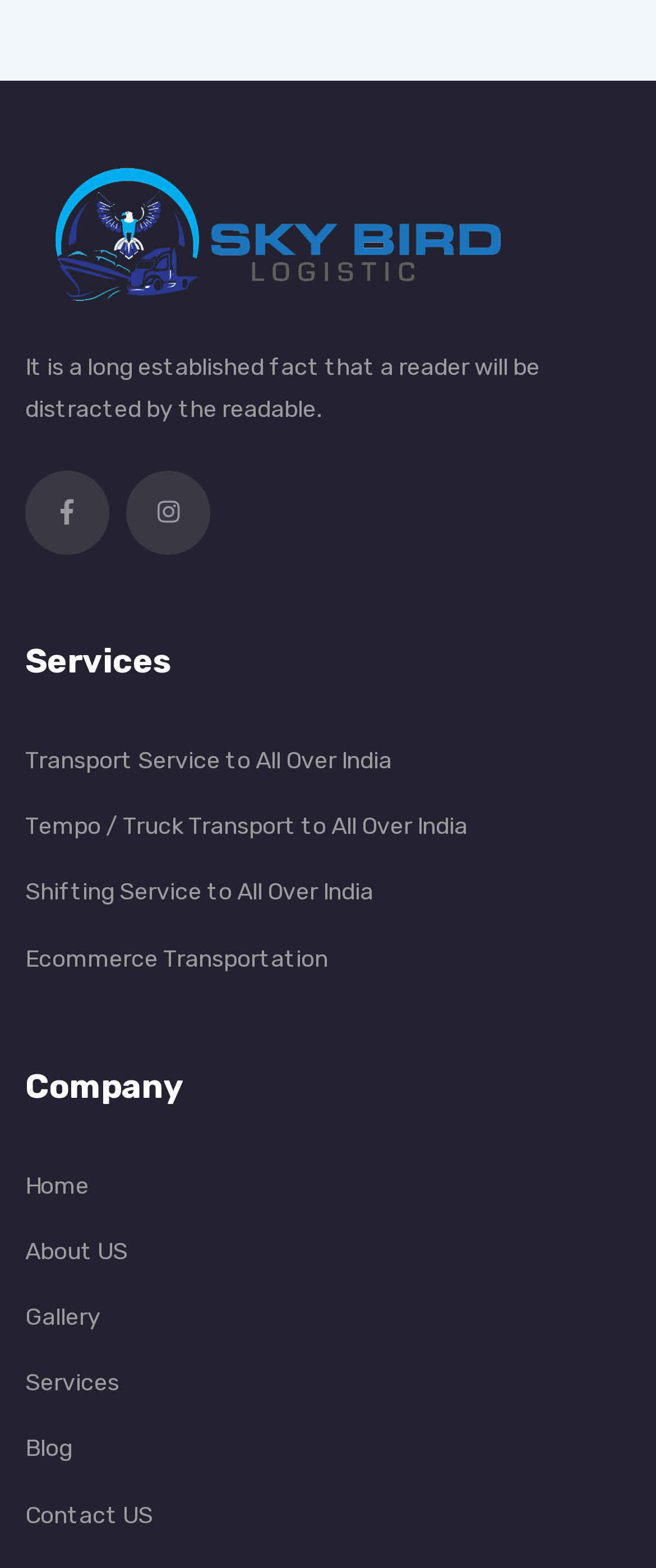What is the text above the 'Services' heading?
Answer the question with a single word or phrase, referring to the image.

It is a long established fact...